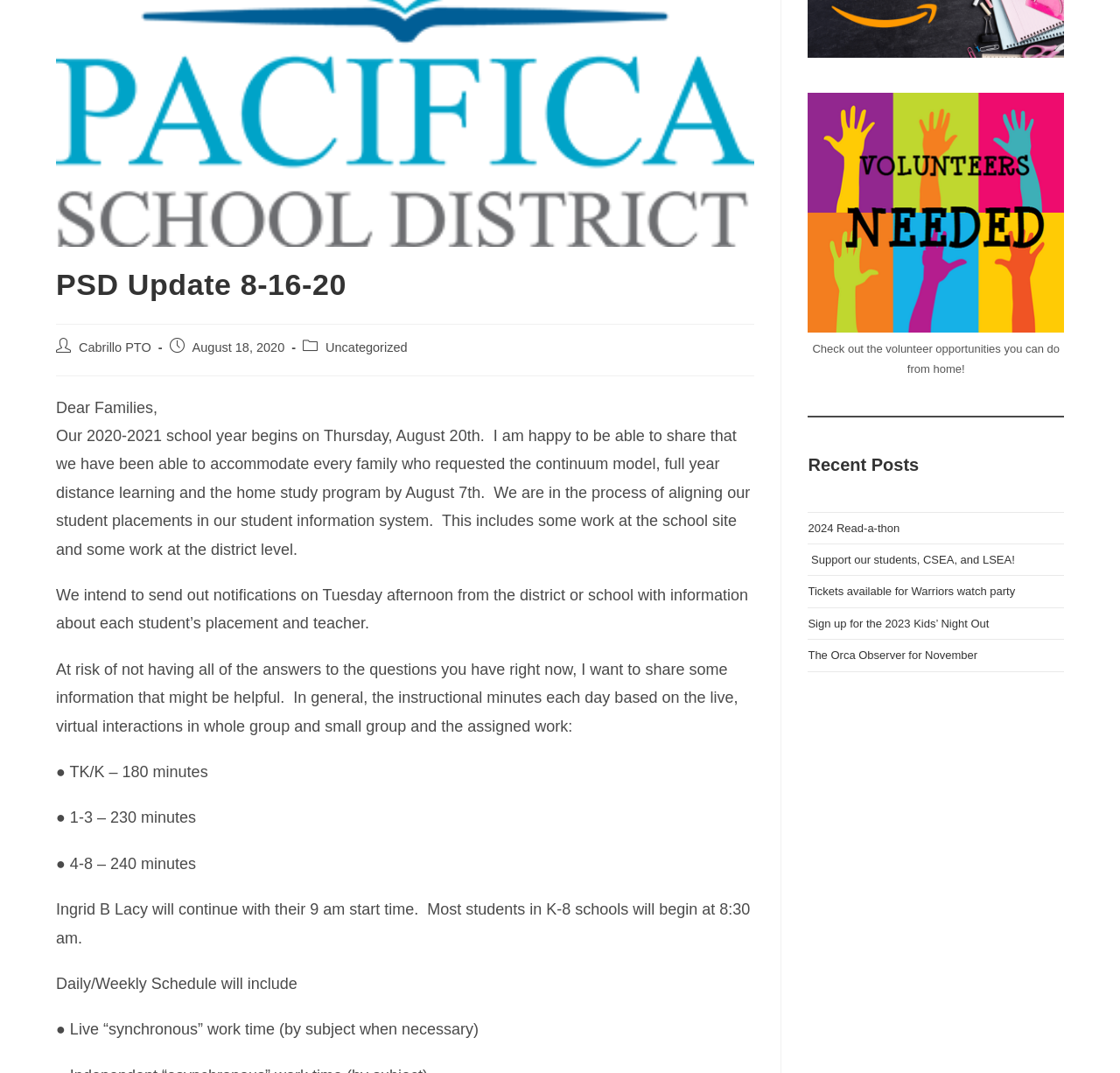Calculate the bounding box coordinates for the UI element based on the following description: "Uncategorized". Ensure the coordinates are four float numbers between 0 and 1, i.e., [left, top, right, bottom].

[0.291, 0.317, 0.364, 0.33]